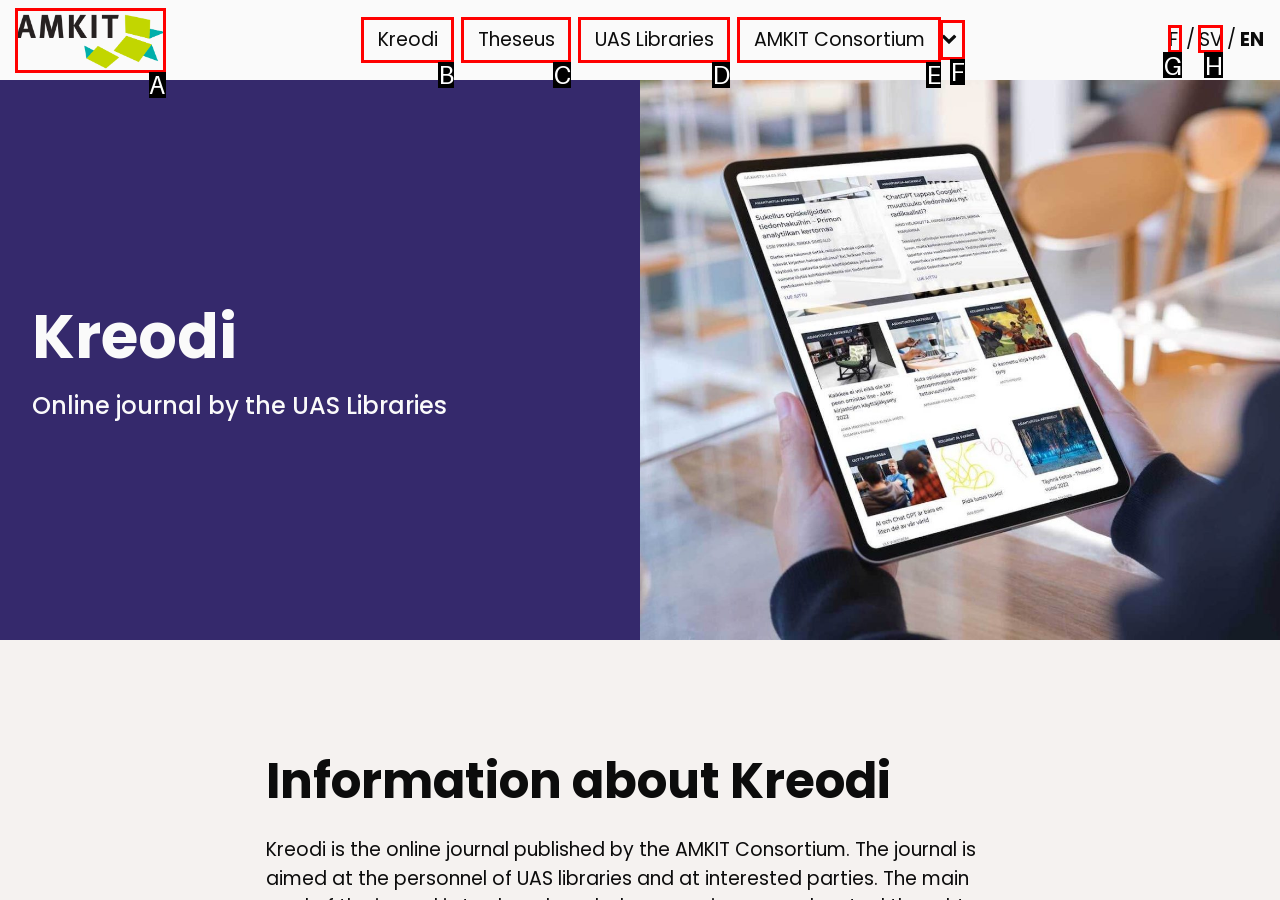Choose the HTML element that should be clicked to accomplish the task: Click the AMKIT-konsortio link. Answer with the letter of the chosen option.

A